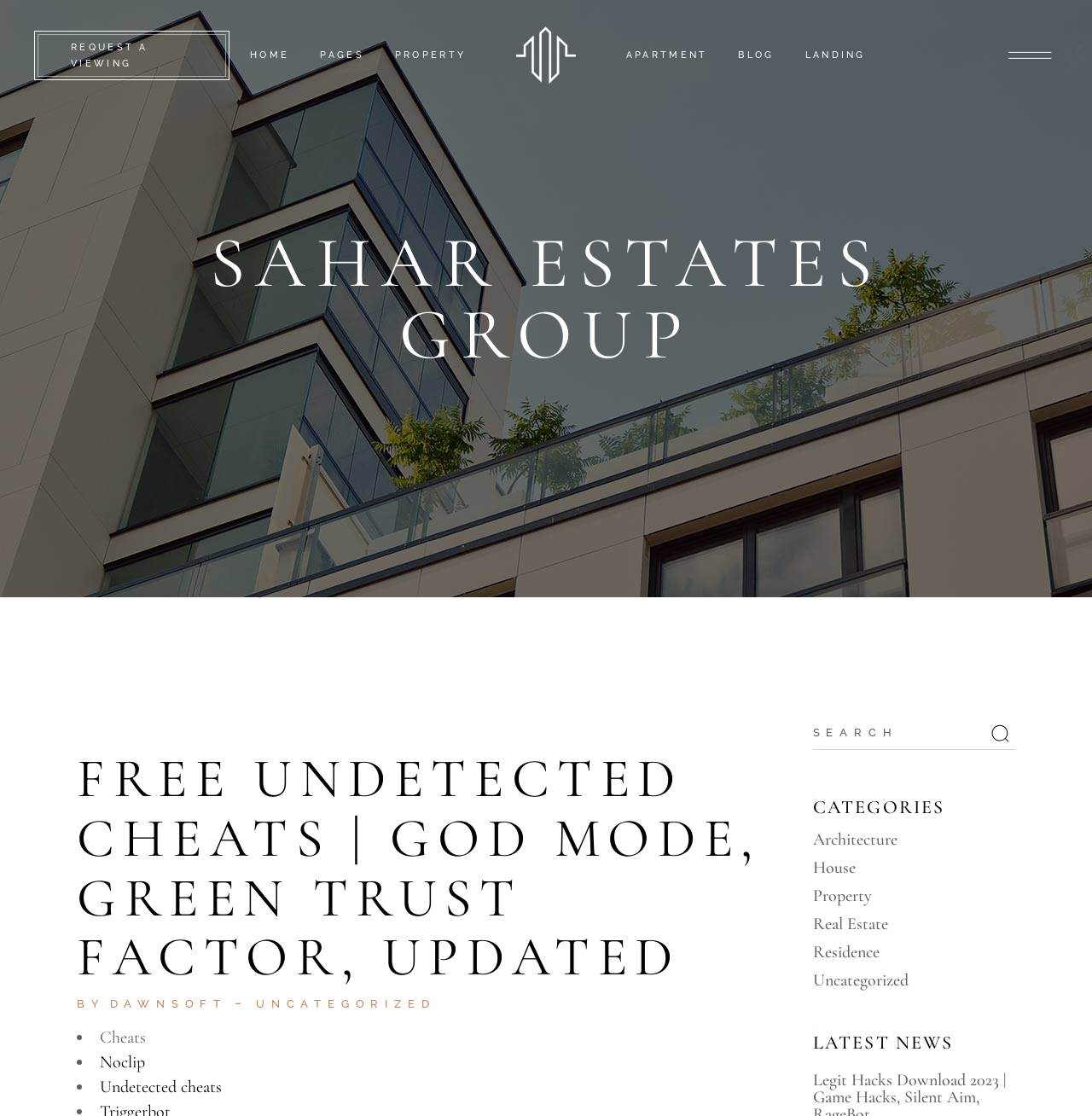Return the bounding box coordinates of the UI element that corresponds to this description: "parent_node: REQUEST A VIEWING". The coordinates must be given as four float numbers in the range of 0 and 1, [left, top, right, bottom].

[0.473, 0.024, 0.527, 0.076]